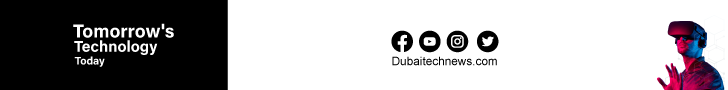Describe the image thoroughly, including all noticeable details.

This image showcases a modern and sleek promotional banner for a technology-focused platform, featuring the slogan "Tomorrow's Technology Today." The left side of the banner presents this catchy phrase prominently against a black background, emphasizing innovation and forward-thinking. On the right side, various social media icons—Facebook, YouTube, Instagram, and Twitter—are neatly arranged in a row, inviting viewers to connect with the platform online. Additionally, the website URL, "Dubaitenews.com," is displayed prominently, reinforcing the brand's digital presence. The overall design is visually striking, blending a high-tech aesthetic with a clear call to action for engagement in the ever-evolving tech landscape.